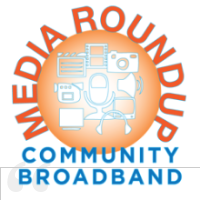Break down the image and describe every detail you can observe.

This image features a vibrant logo for the "Media Roundup - Community Broadband" initiative. The design includes a circular orange background with the text "MEDIA ROUNDUP" prominently displayed at the top in bold, eye-catching letters. Below, "COMMUNITY BROADBAND" is presented in a striking blue font, emphasizing the focus on community access to broadband internet services. Surrounding the central text are various icons representing different forms of media and communication, such as cameras, speakers, and monitors, which visually convey the theme of connectivity and information sharing within the community broadband landscape. This logo exemplifies an effort to highlight essential internet services and promote awareness of broadband developments in the community.